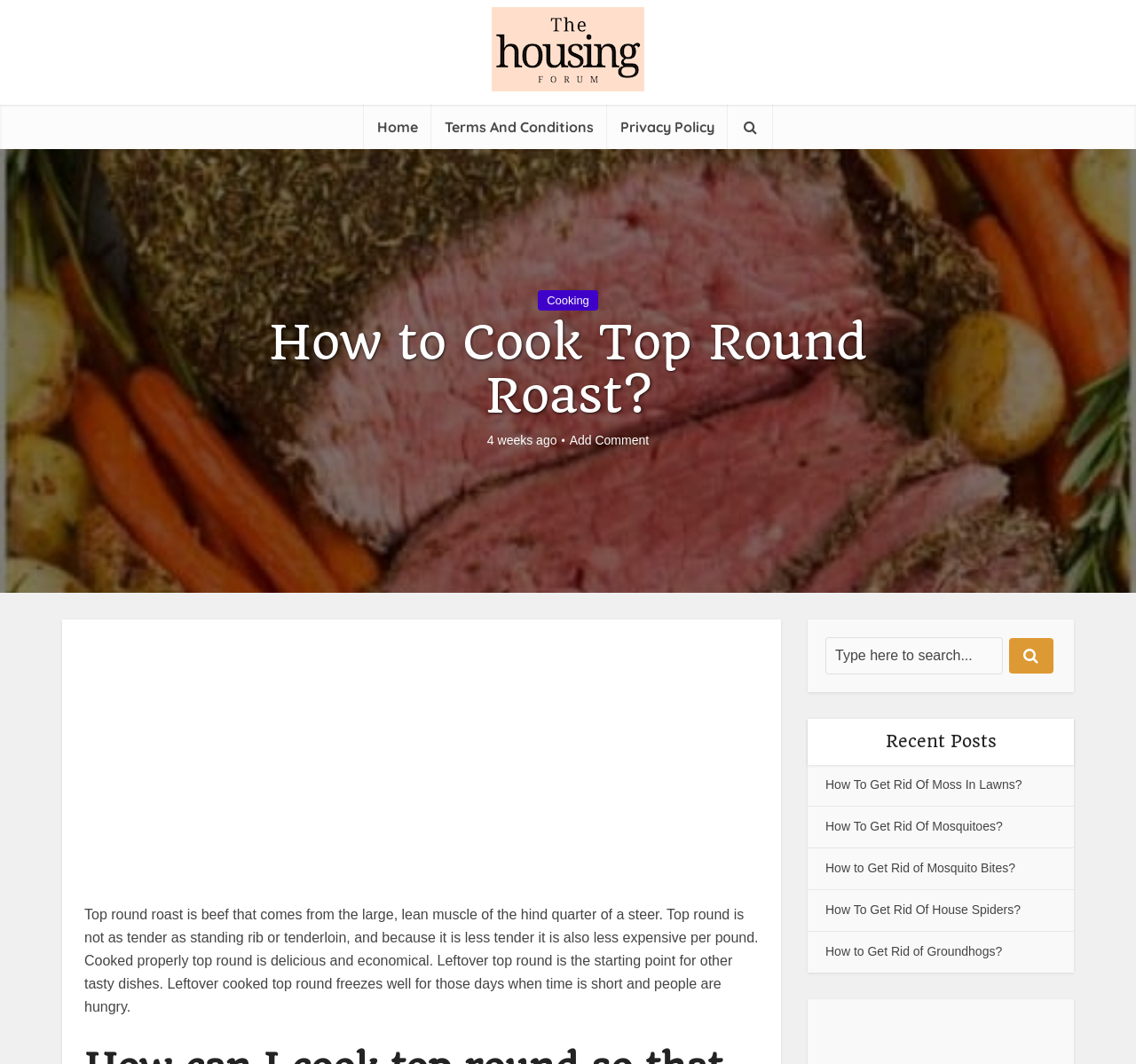Please locate the bounding box coordinates of the element's region that needs to be clicked to follow the instruction: "go to home page". The bounding box coordinates should be provided as four float numbers between 0 and 1, i.e., [left, top, right, bottom].

[0.32, 0.098, 0.38, 0.14]